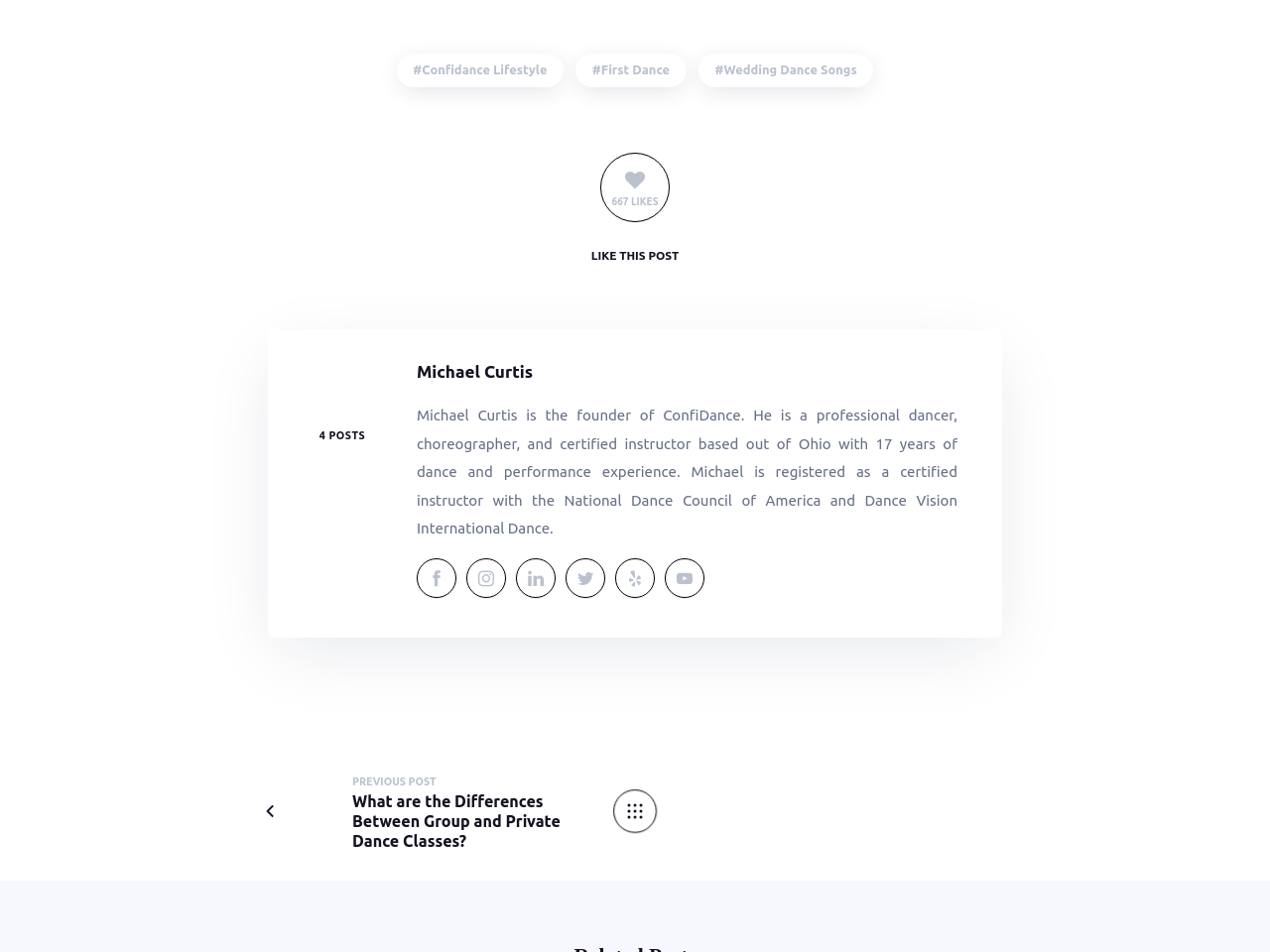Find the bounding box coordinates of the element to click in order to complete this instruction: "Visit the FAQ page". The bounding box coordinates must be four float numbers between 0 and 1, denoted as [left, top, right, bottom].

None